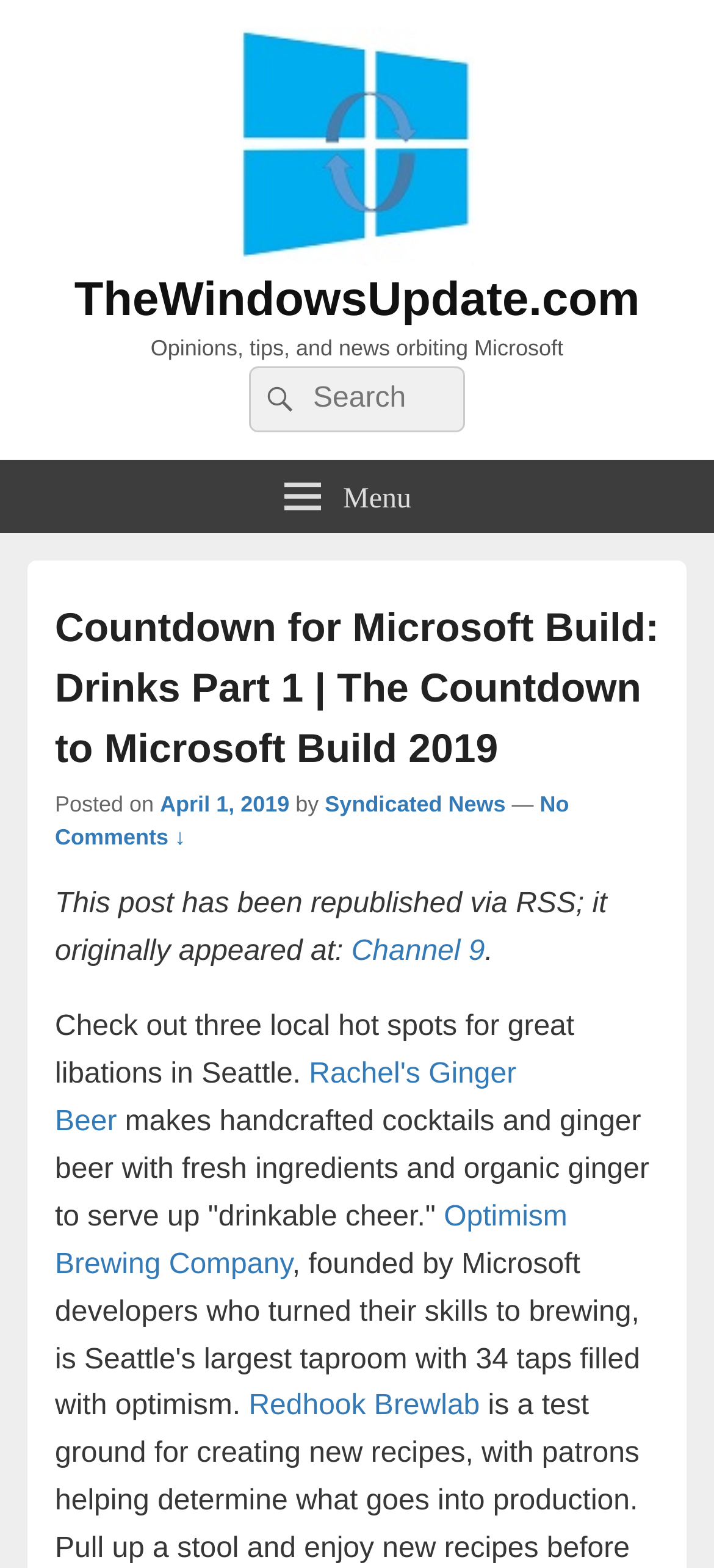Find the bounding box coordinates of the area that needs to be clicked in order to achieve the following instruction: "View projects". The coordinates should be specified as four float numbers between 0 and 1, i.e., [left, top, right, bottom].

None